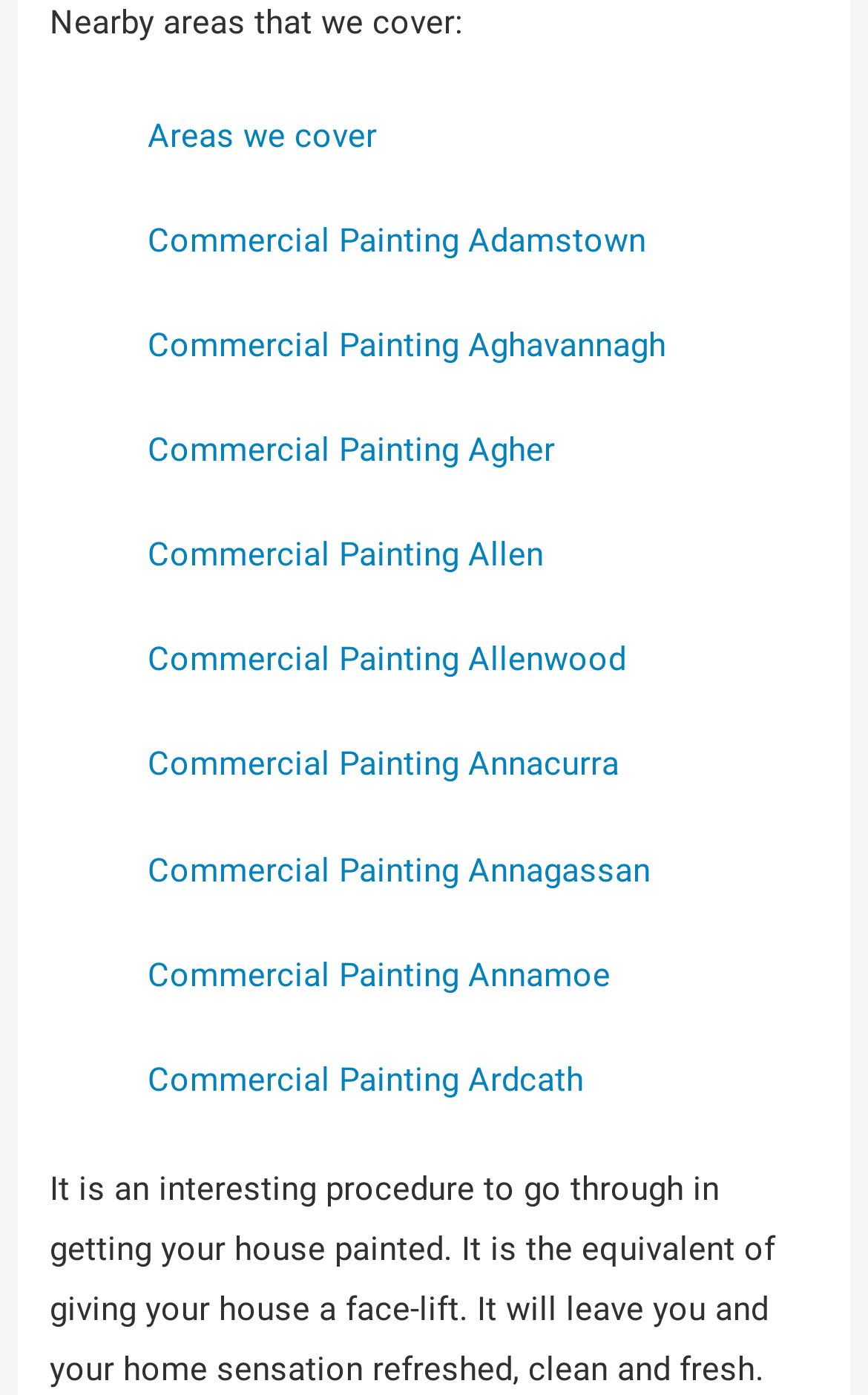Specify the bounding box coordinates of the area that needs to be clicked to achieve the following instruction: "Click the 'Prev' link".

None